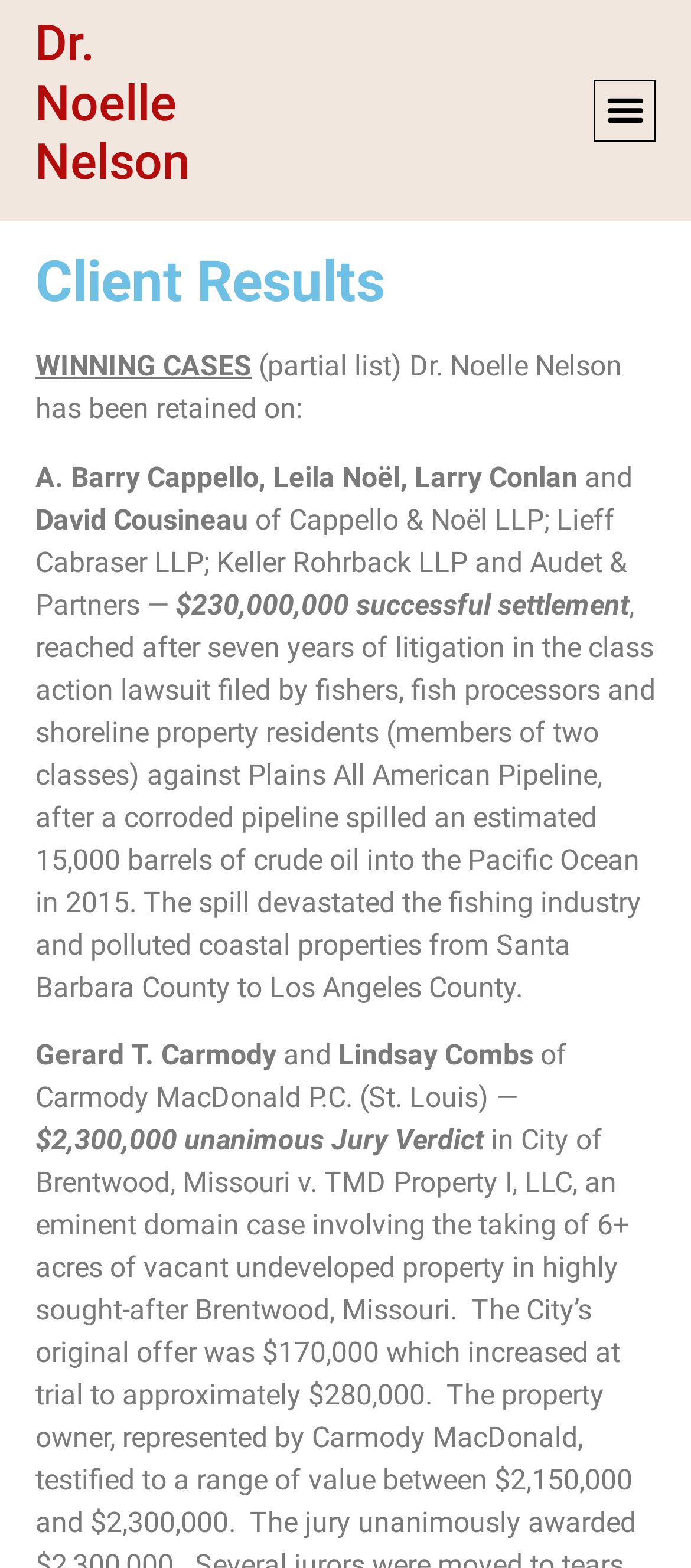Craft a detailed narrative of the webpage's structure and content.

The webpage is about Dr. Noelle Nelson's client results, showcasing her winning cases. At the top, there is a heading with her name, "Dr. Noelle Nelson", followed by a button labeled "Menu Toggle" on the top right corner. Below the heading, there is a section with the title "About" and then "Client Results" in a larger font. 

Under the "Client Results" heading, there is a subheading "WINNING CASES" with a partial list of Dr. Noelle Nelson's clients, including A. Barry Cappello, Leila Noël, Larry Conlan, and David Cousineau of Cappello & Noël LLP, among others. 

The webpage then presents two successful settlement cases. The first case is a $230,000,000 successful settlement reached after seven years of litigation in a class action lawsuit against Plains All American Pipeline. The details of the case are provided, including the impact of the oil spill on the fishing industry and coastal properties. 

Below this, there are two more names, Gerard T. Carmody and Lindsay Combs, with their affiliations, followed by another successful case, a $2,300,000 unanimous Jury Verdict.